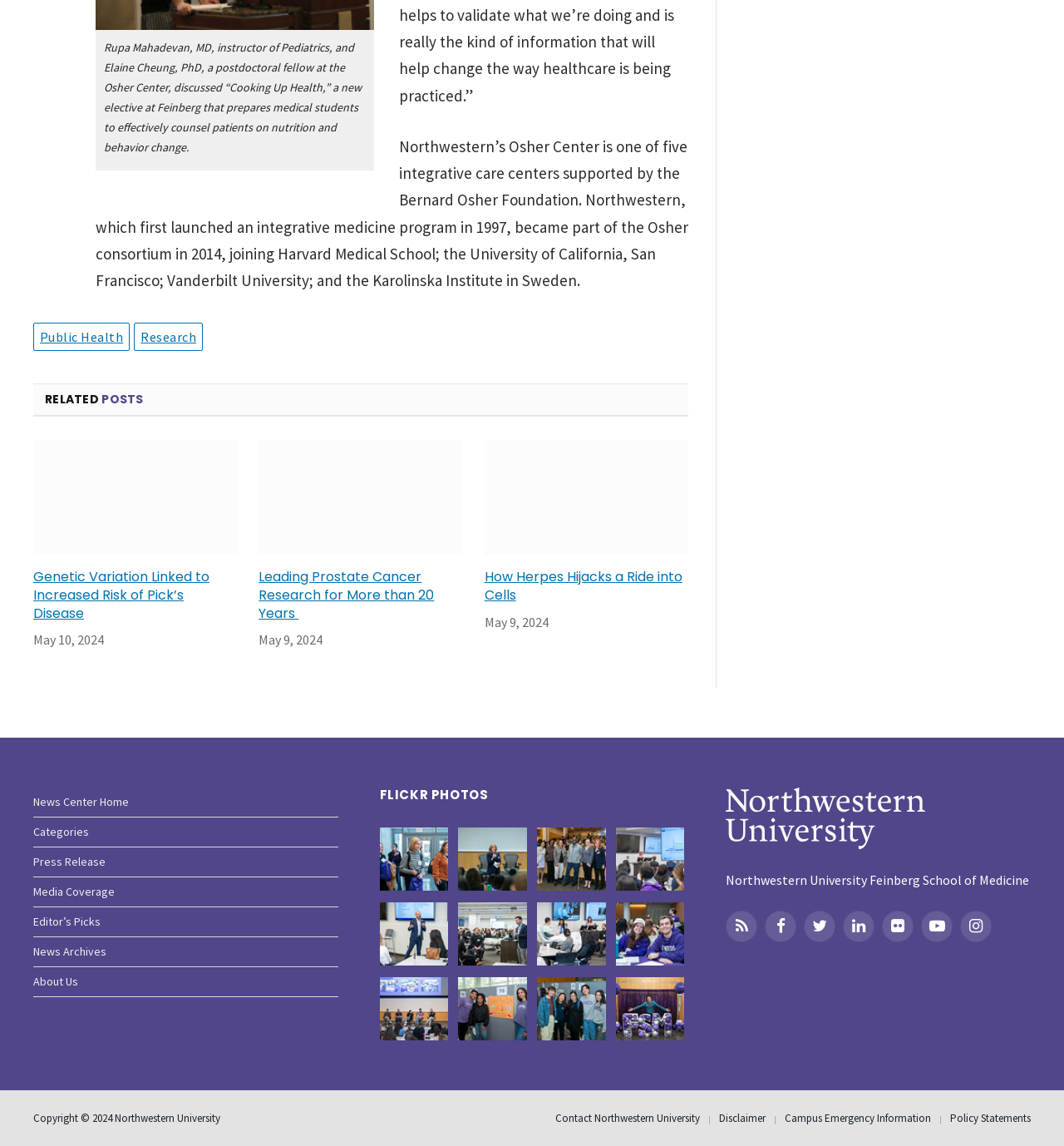What is the date of the article 'Genetic Variation Linked to Increased Risk of Pick’s Disease'?
Using the image, give a concise answer in the form of a single word or short phrase.

May 10, 2024